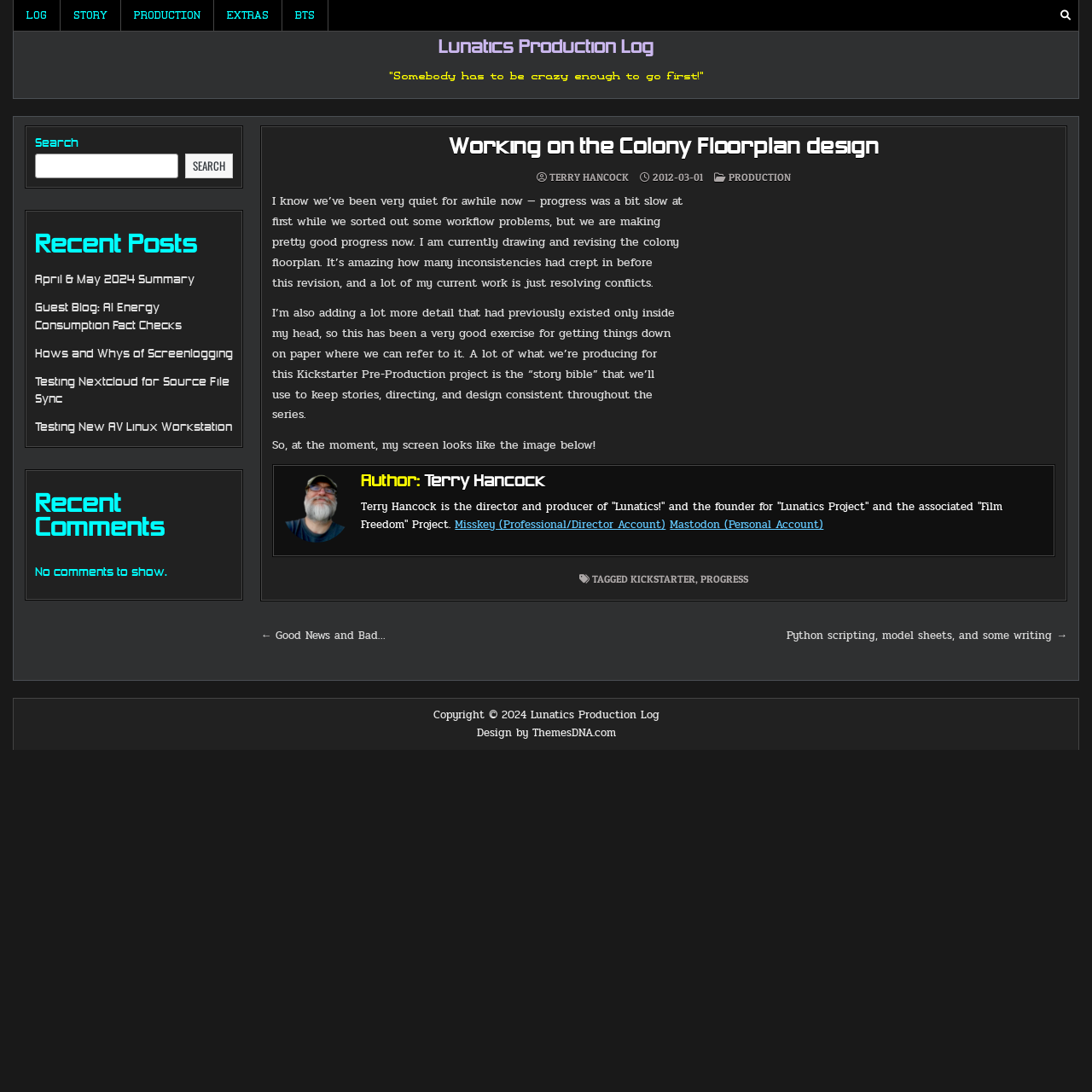Given the webpage screenshot and the description, determine the bounding box coordinates (top-left x, top-left y, bottom-right x, bottom-right y) that define the location of the UI element matching this description: Search

[0.17, 0.14, 0.214, 0.163]